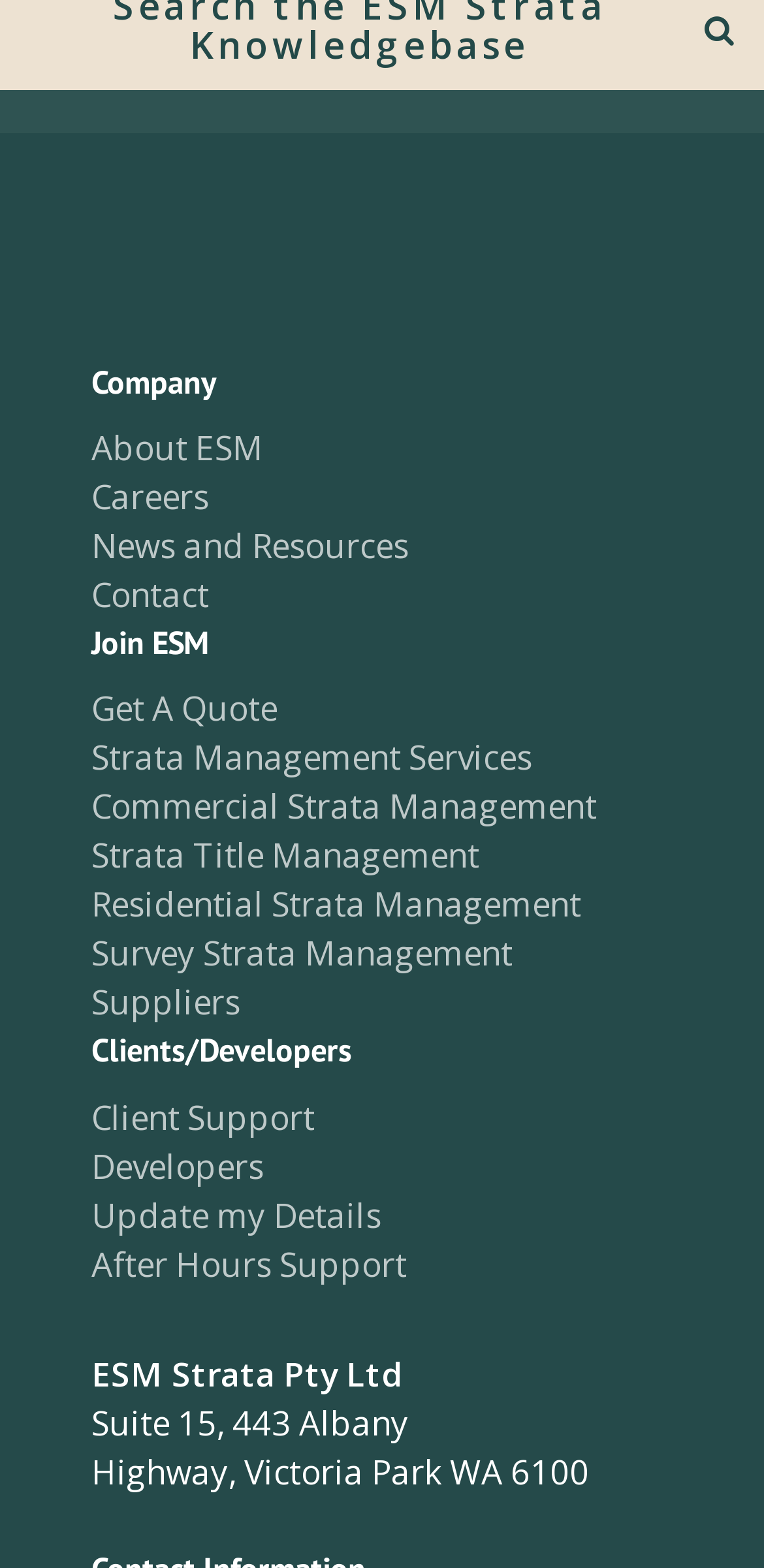How many links are under 'Join ESM'?
Based on the screenshot, provide your answer in one word or phrase.

5